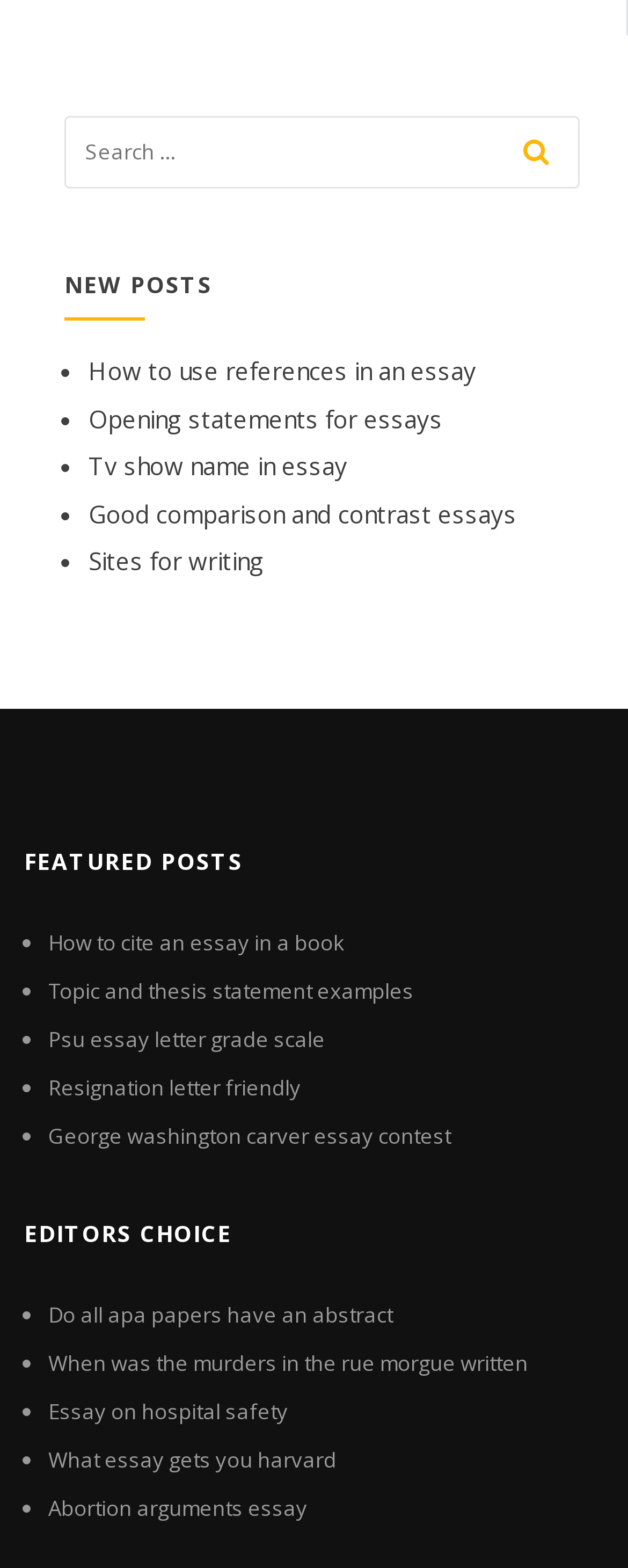Pinpoint the bounding box coordinates of the element that must be clicked to accomplish the following instruction: "read about do all apa papers have an abstract". The coordinates should be in the format of four float numbers between 0 and 1, i.e., [left, top, right, bottom].

[0.077, 0.829, 0.626, 0.848]